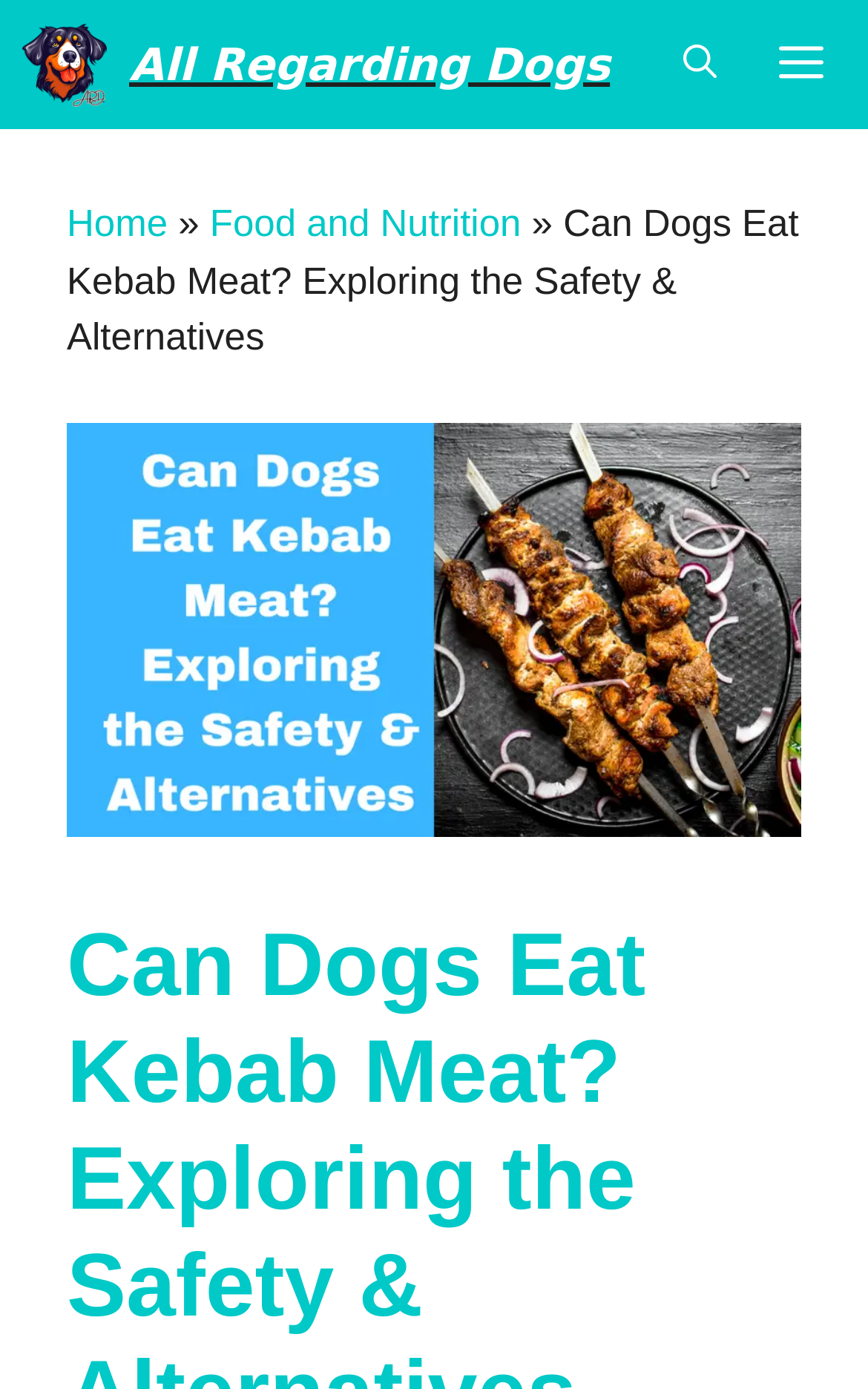What is the name of the website?
Using the visual information, answer the question in a single word or phrase.

All Regarding Dogs